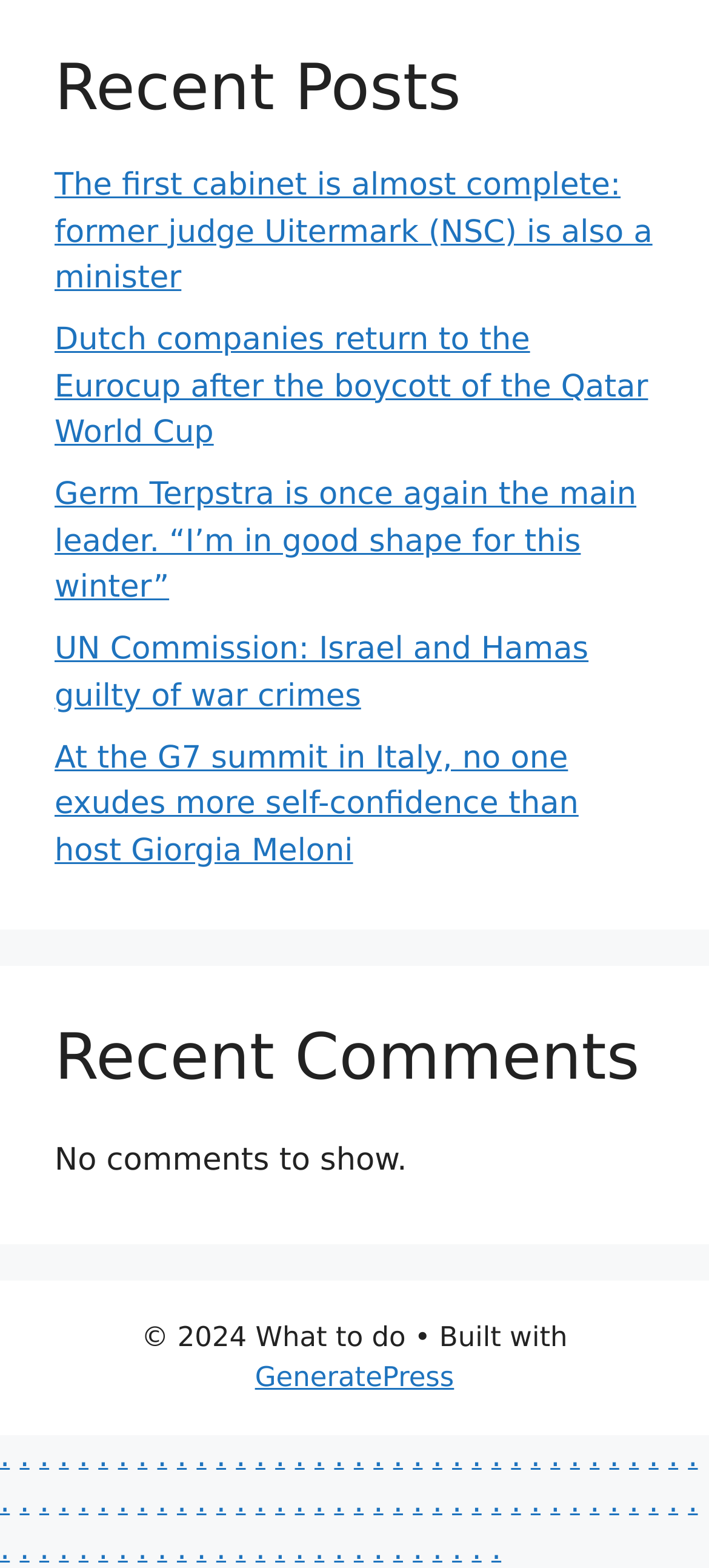Please locate the bounding box coordinates of the element that should be clicked to achieve the given instruction: "Learn more about GeneratePress".

[0.36, 0.868, 0.64, 0.889]